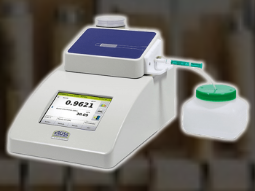What type of sample supply does the meter support?
Give a detailed and exhaustive answer to the question.

The Density Meter DS7800 Manual is designed to support manual sample supply, making it a suitable choice for laboratories that require reliable density measurement solutions.